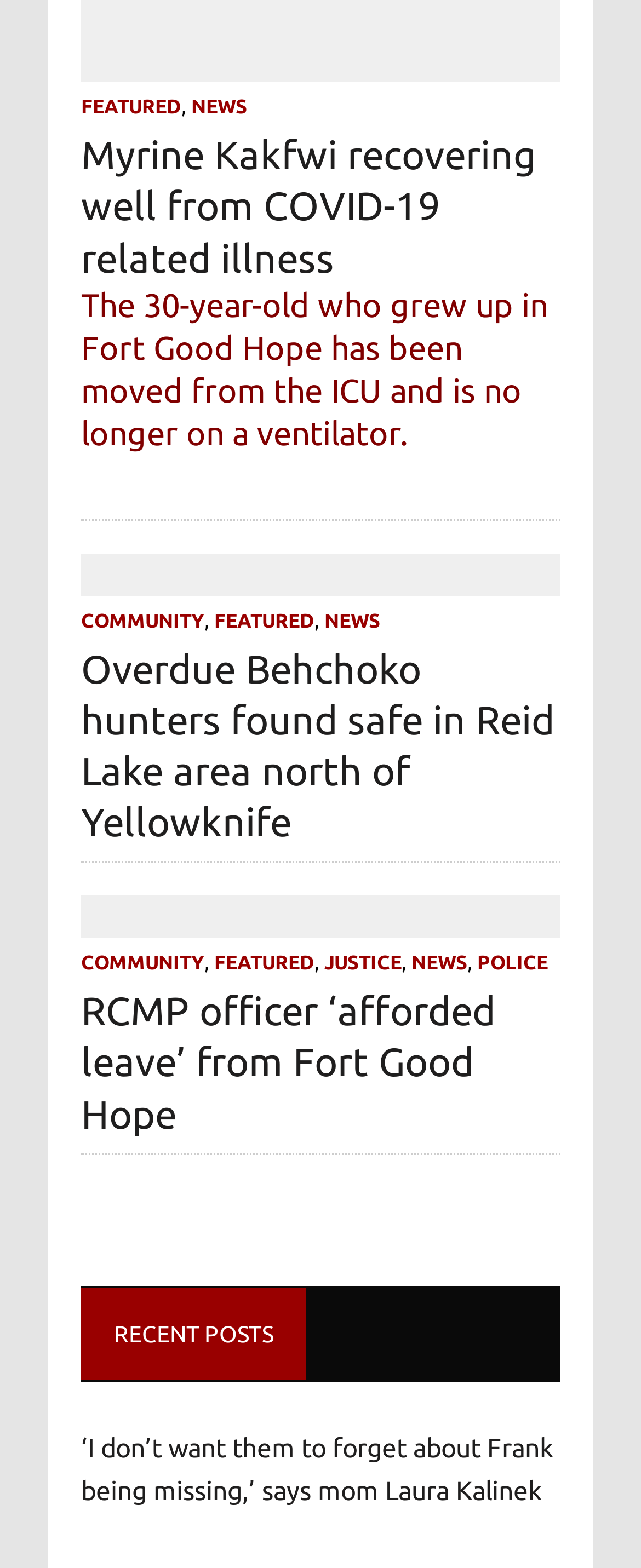Respond with a single word or phrase for the following question: 
How many images are present in the article section?

2